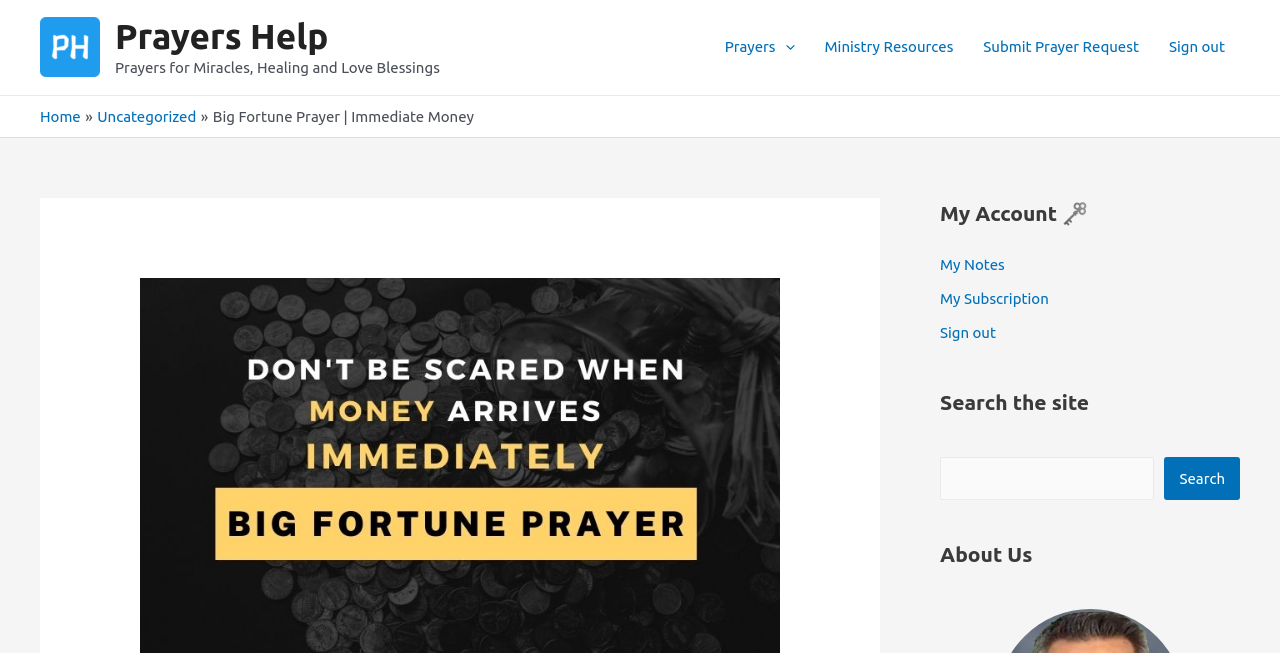What is the name of the website?
Using the visual information, respond with a single word or phrase.

Prayers Help